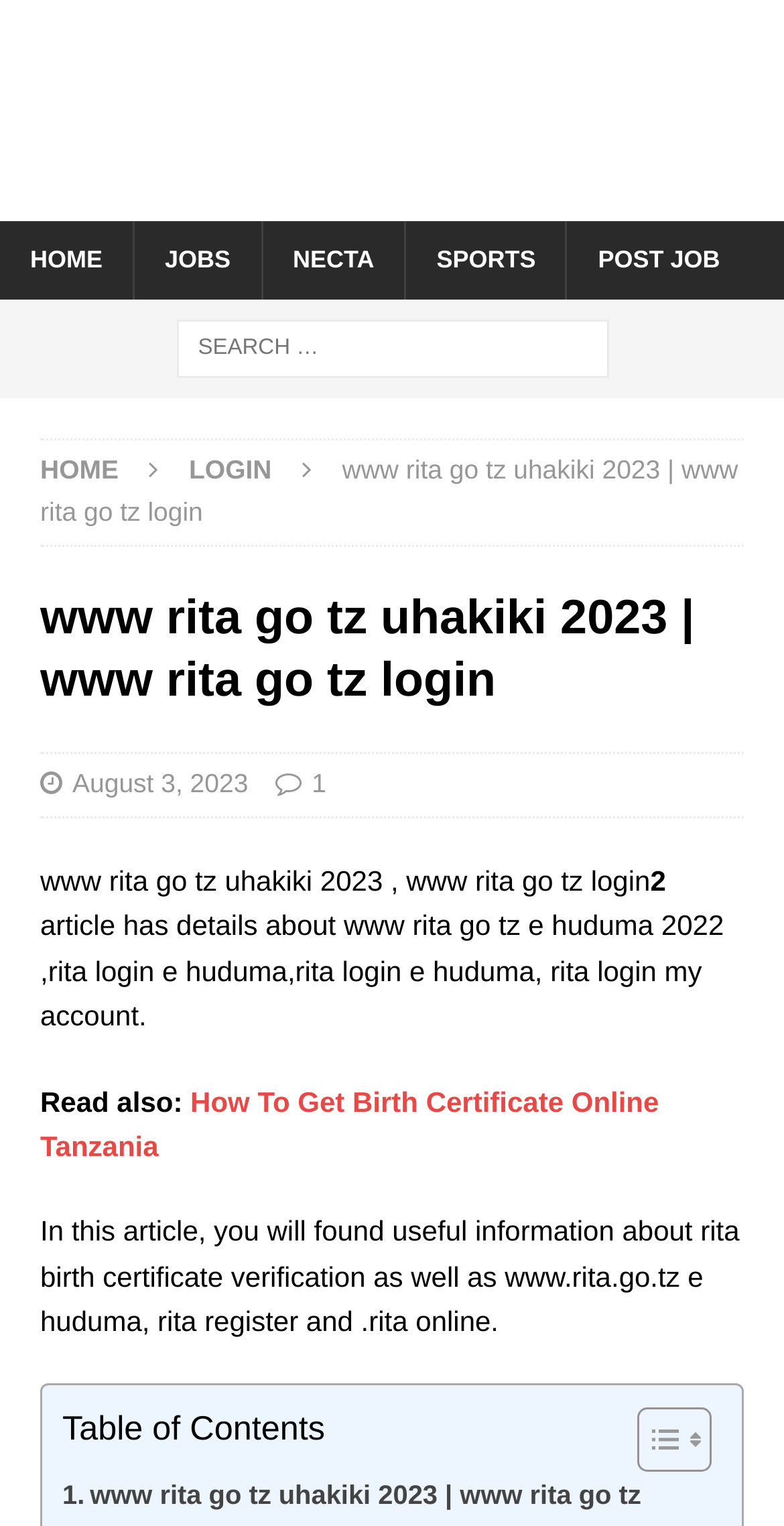Locate and extract the text of the main heading on the webpage.

www rita go tz uhakiki 2023 | www rita go tz login